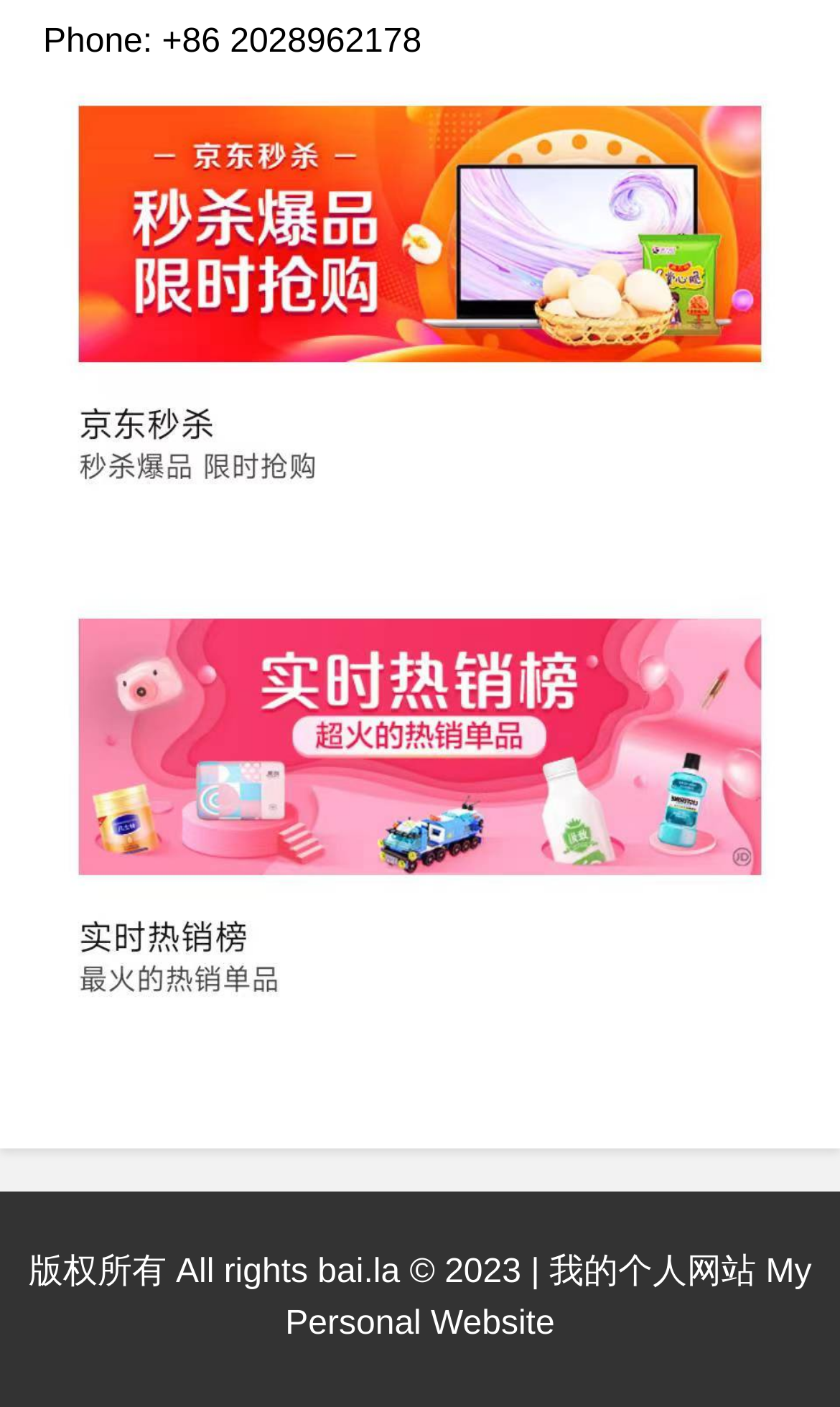Predict the bounding box of the UI element that fits this description: "alt="JD Hot List"".

[0.051, 0.421, 0.949, 0.785]